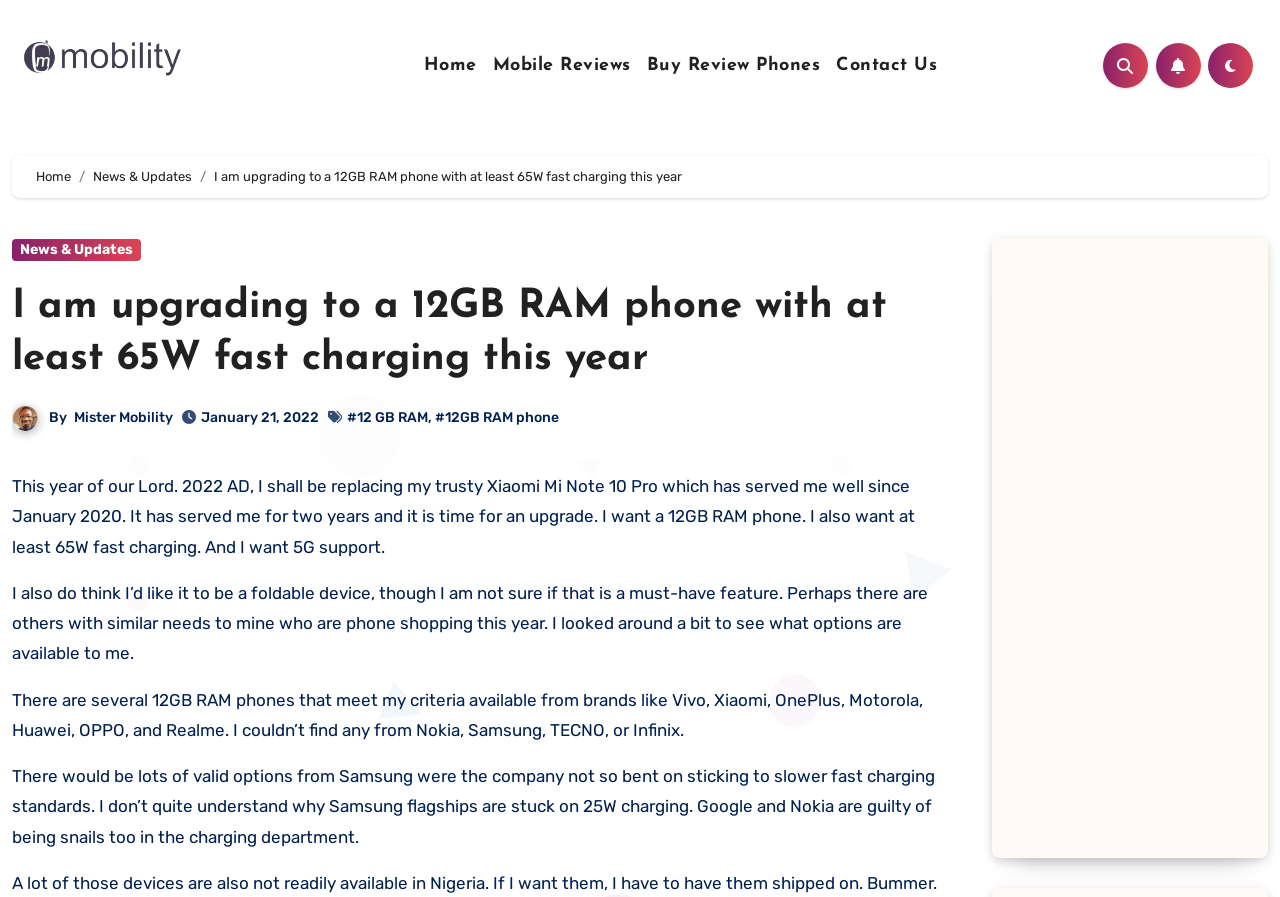Select the bounding box coordinates of the element I need to click to carry out the following instruction: "Go to Home page".

[0.325, 0.06, 0.379, 0.086]